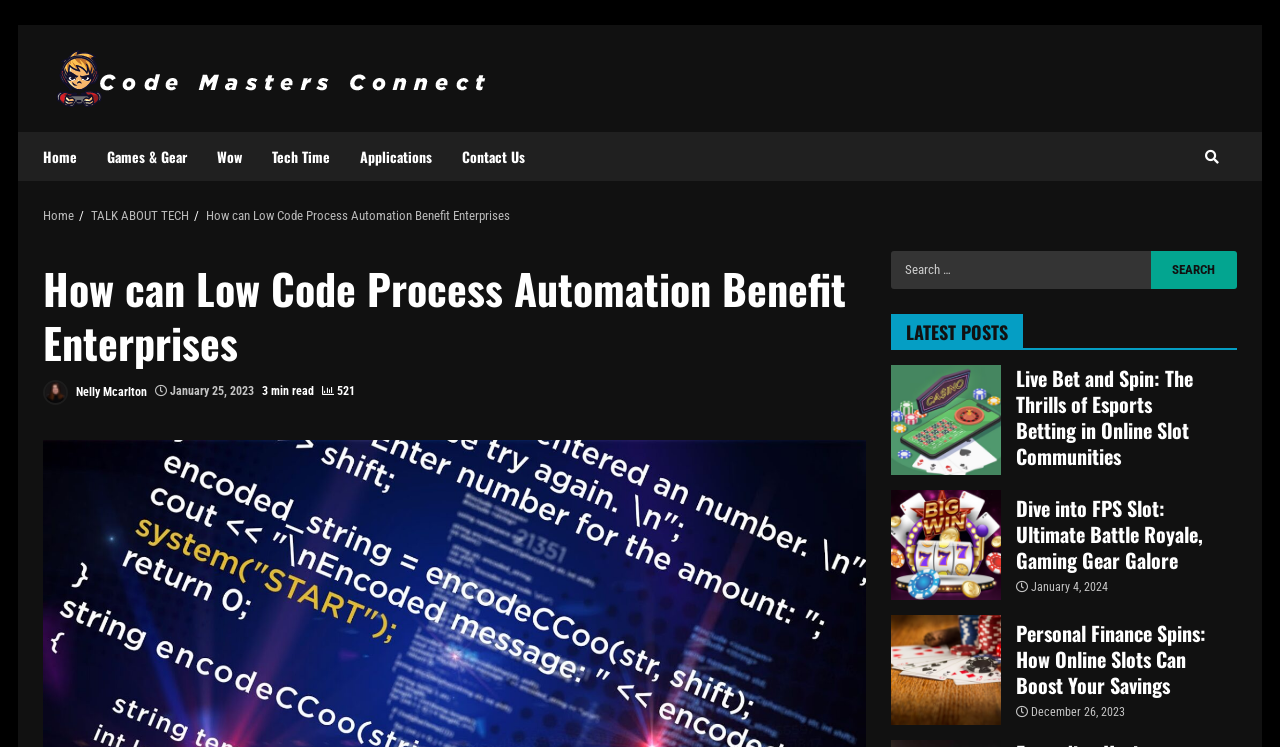Based on the image, provide a detailed and complete answer to the question: 
How many search results are displayed on the page?

I looked at the search results section and counted the number of search results, which are 3.